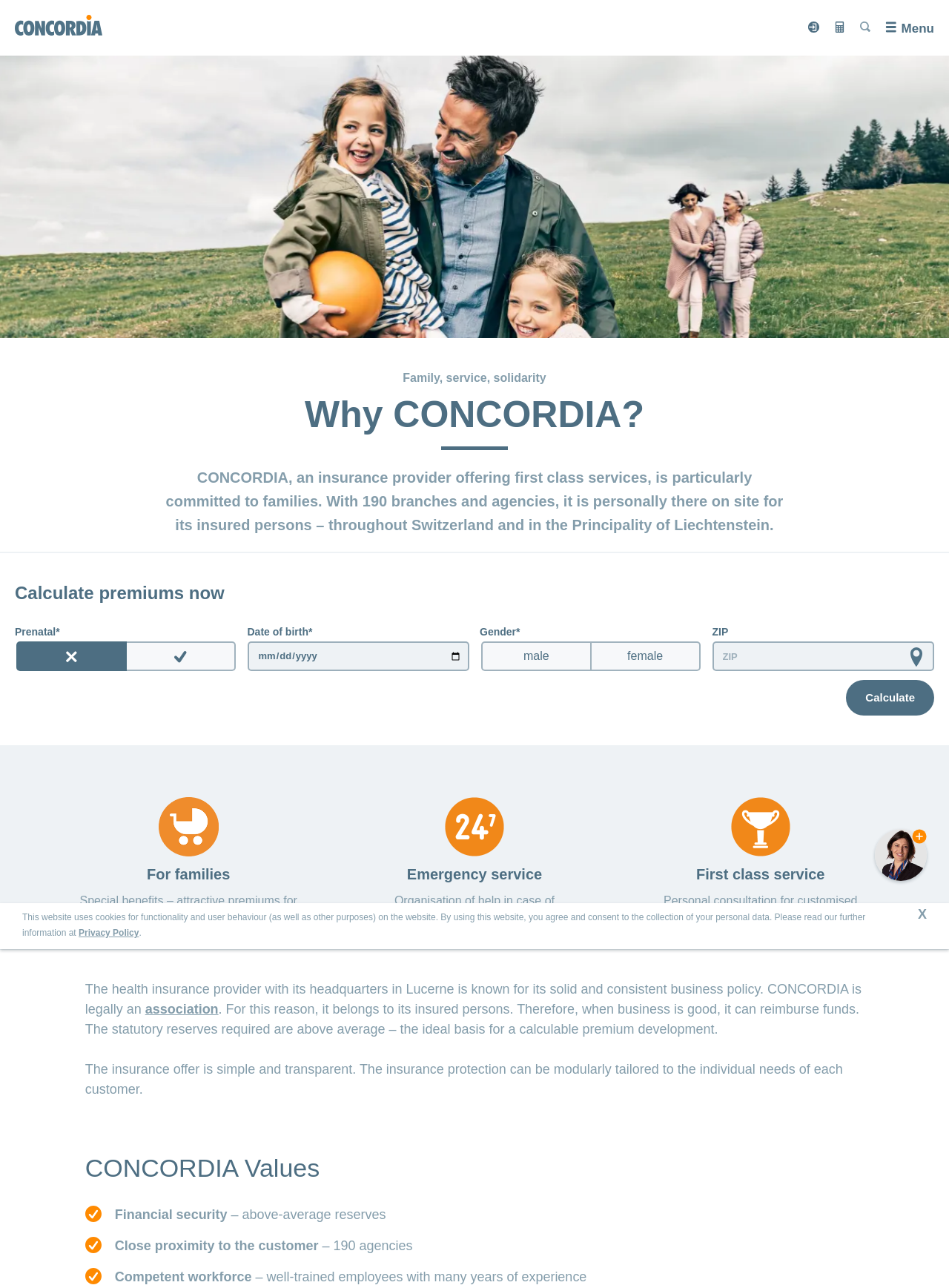What is the 'Premium Calculator' used for?
Answer the question using a single word or phrase, according to the image.

To calculate insurance premiums